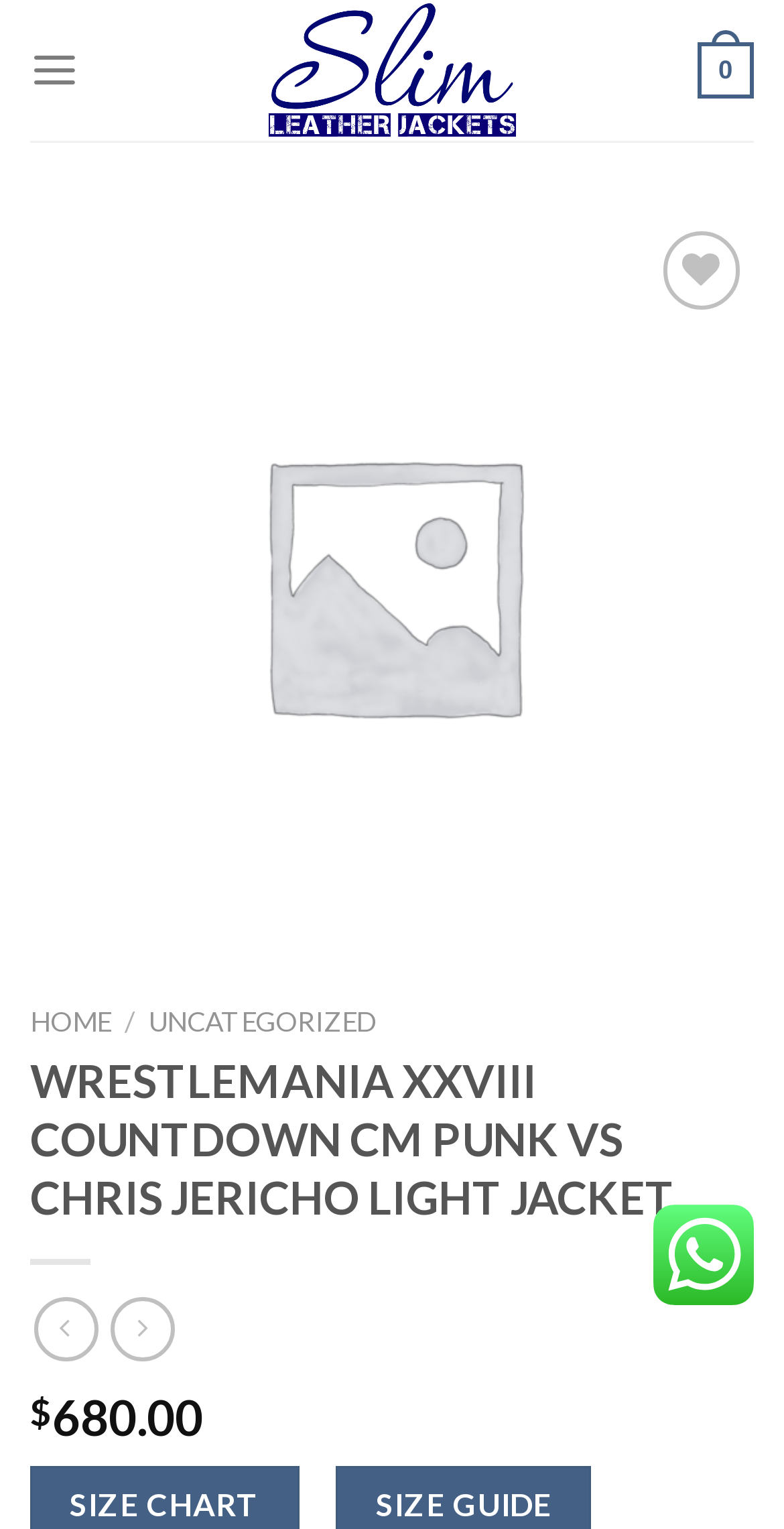What is the headline of the webpage?

WRESTLEMANIA XXVIII COUNTDOWN CM PUNK VS CHRIS JERICHO LIGHT JACKET